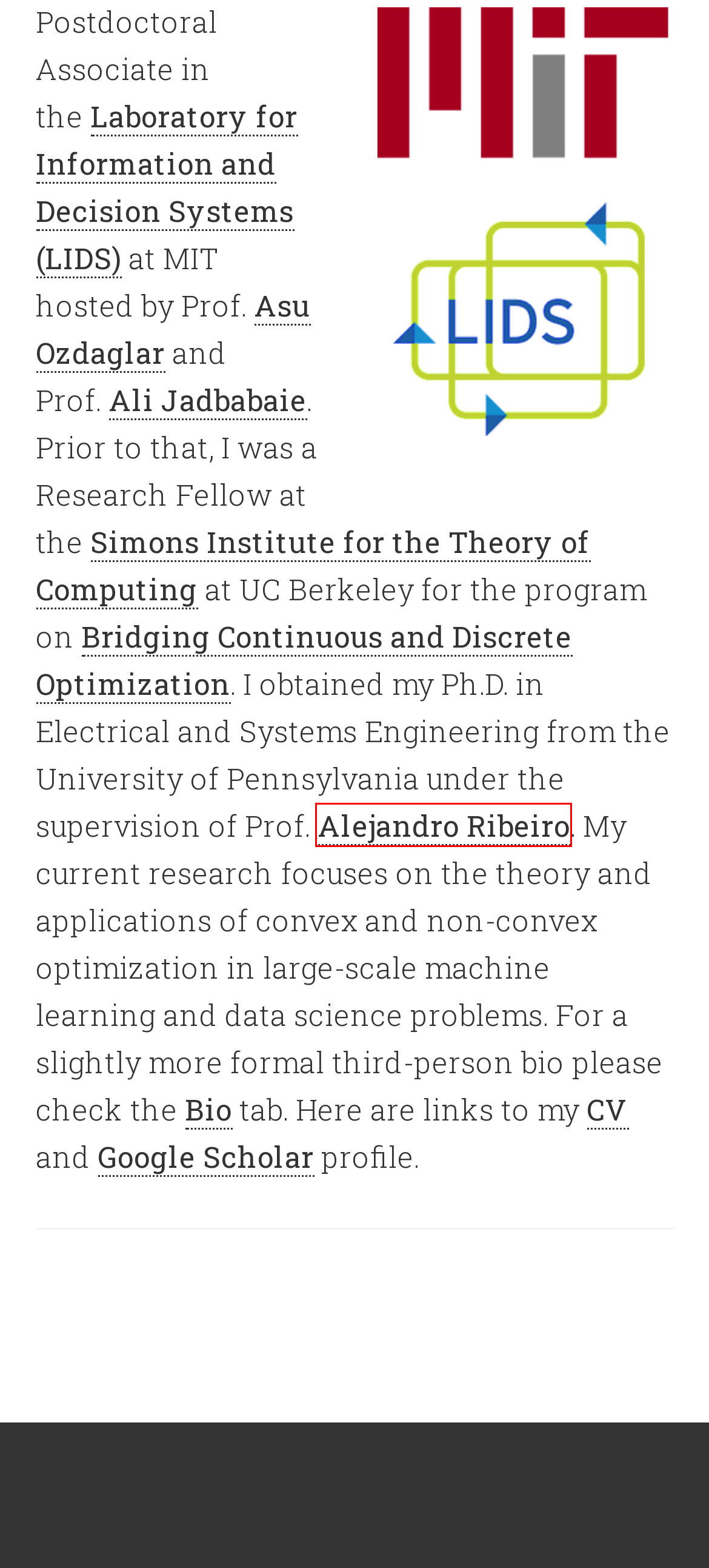Check out the screenshot of a webpage with a red rectangle bounding box. Select the best fitting webpage description that aligns with the new webpage after clicking the element inside the bounding box. Here are the candidates:
A. The University of Texas at Austin
B. Home - Alelab /āl·lab/
C. Ali Jadbabaie
D. Homepage
E. MIT LIDS | Laboratory for Information & Decision Systems
F. Homepage | Texas ECE - Electrical & Computer Engineering at UT Austin
G. Bio
H. Bridging Continuous and Discrete Optimization

B